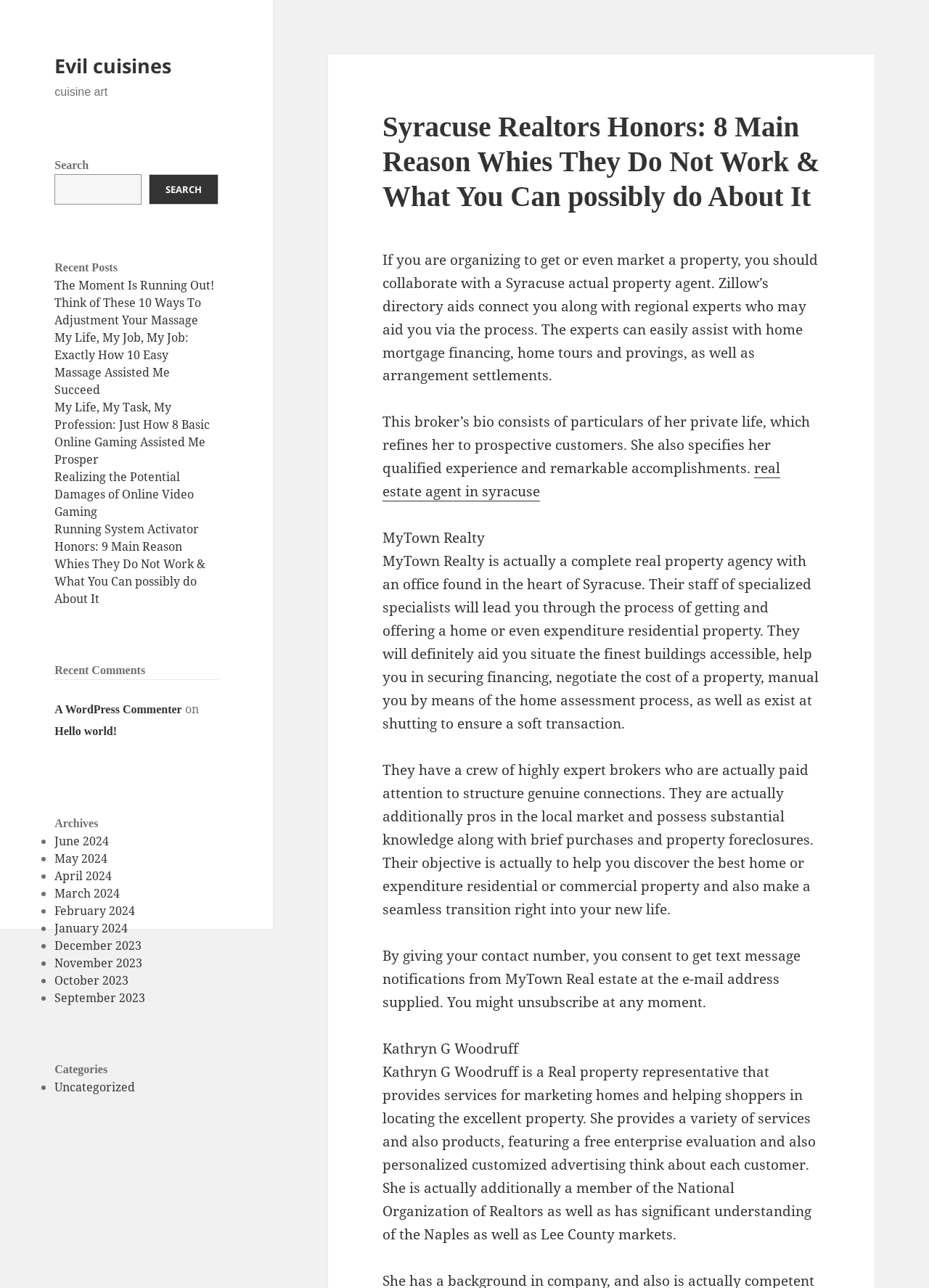What is the profession of Kathryn G Woodruff?
Look at the image and respond with a single word or a short phrase.

Real estate representative